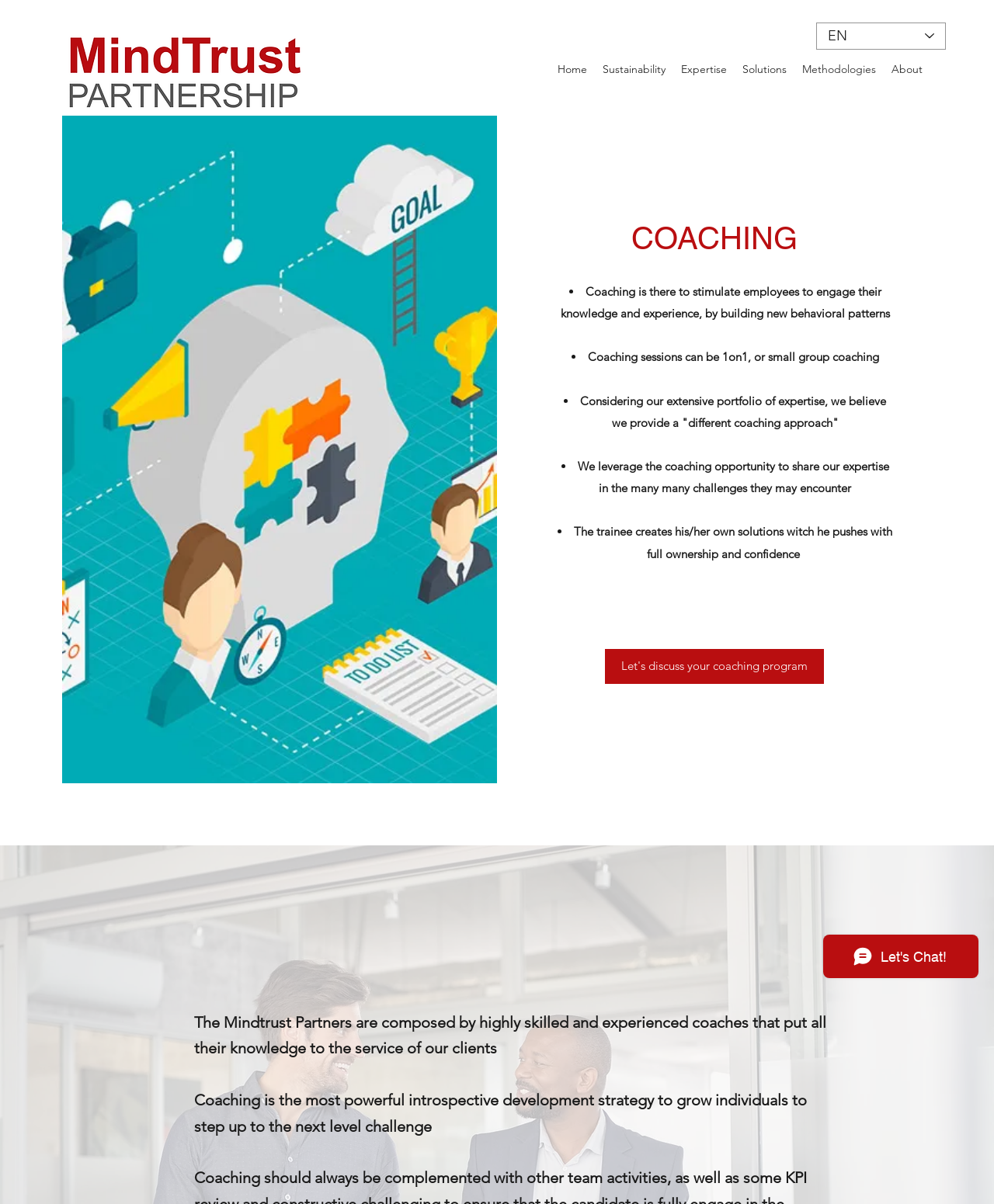Locate the bounding box coordinates of the element's region that should be clicked to carry out the following instruction: "Learn more about coaching by clicking the 'Let's discuss your coaching program' link". The coordinates need to be four float numbers between 0 and 1, i.e., [left, top, right, bottom].

[0.609, 0.539, 0.829, 0.568]